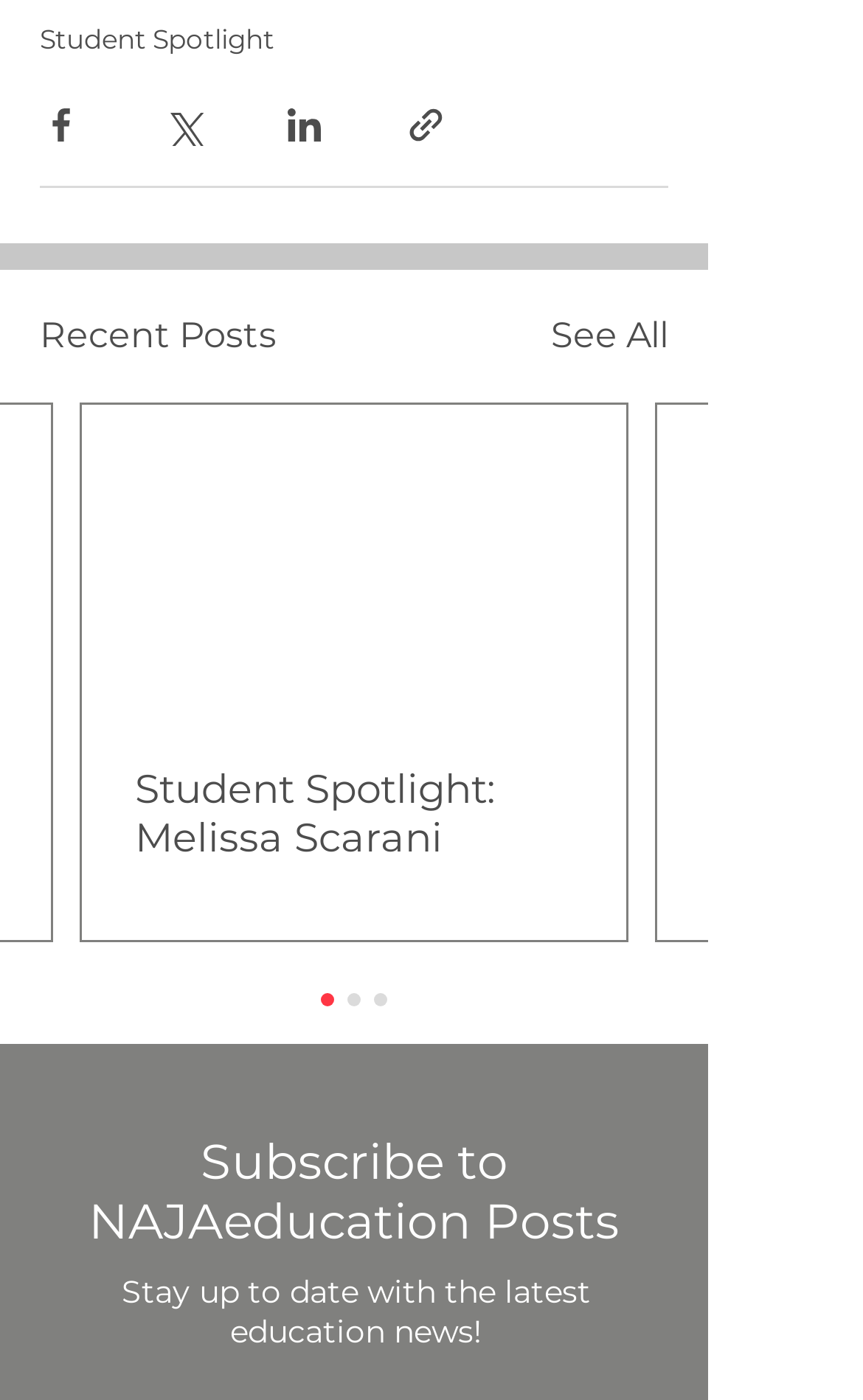Provide the bounding box coordinates for the UI element described in this sentence: "Student Spotlight". The coordinates should be four float values between 0 and 1, i.e., [left, top, right, bottom].

[0.046, 0.017, 0.318, 0.04]